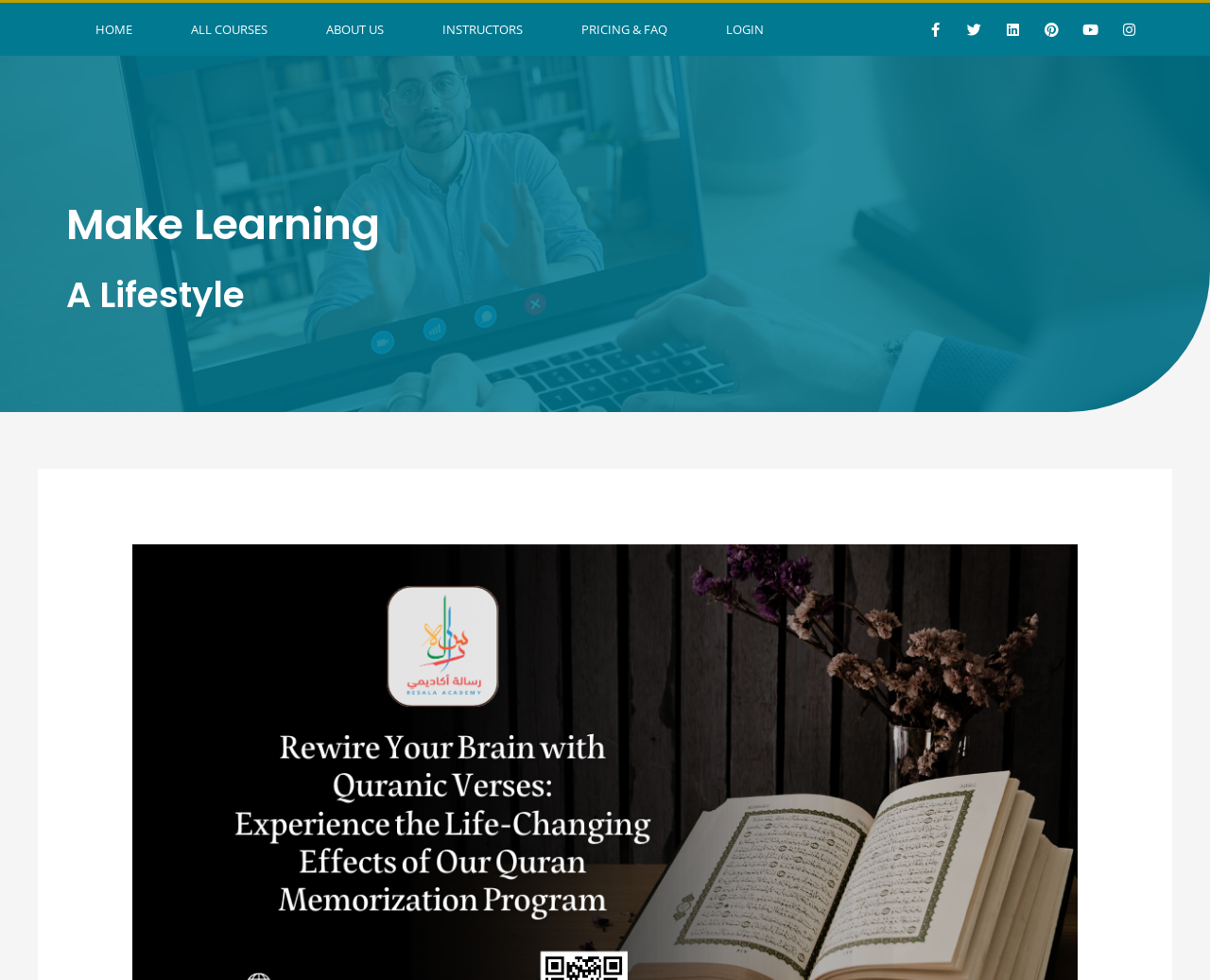Please determine the bounding box coordinates of the element's region to click in order to carry out the following instruction: "Click the '3D-Head-Scanner-2' link". The coordinates should be four float numbers between 0 and 1, i.e., [left, top, right, bottom].

None